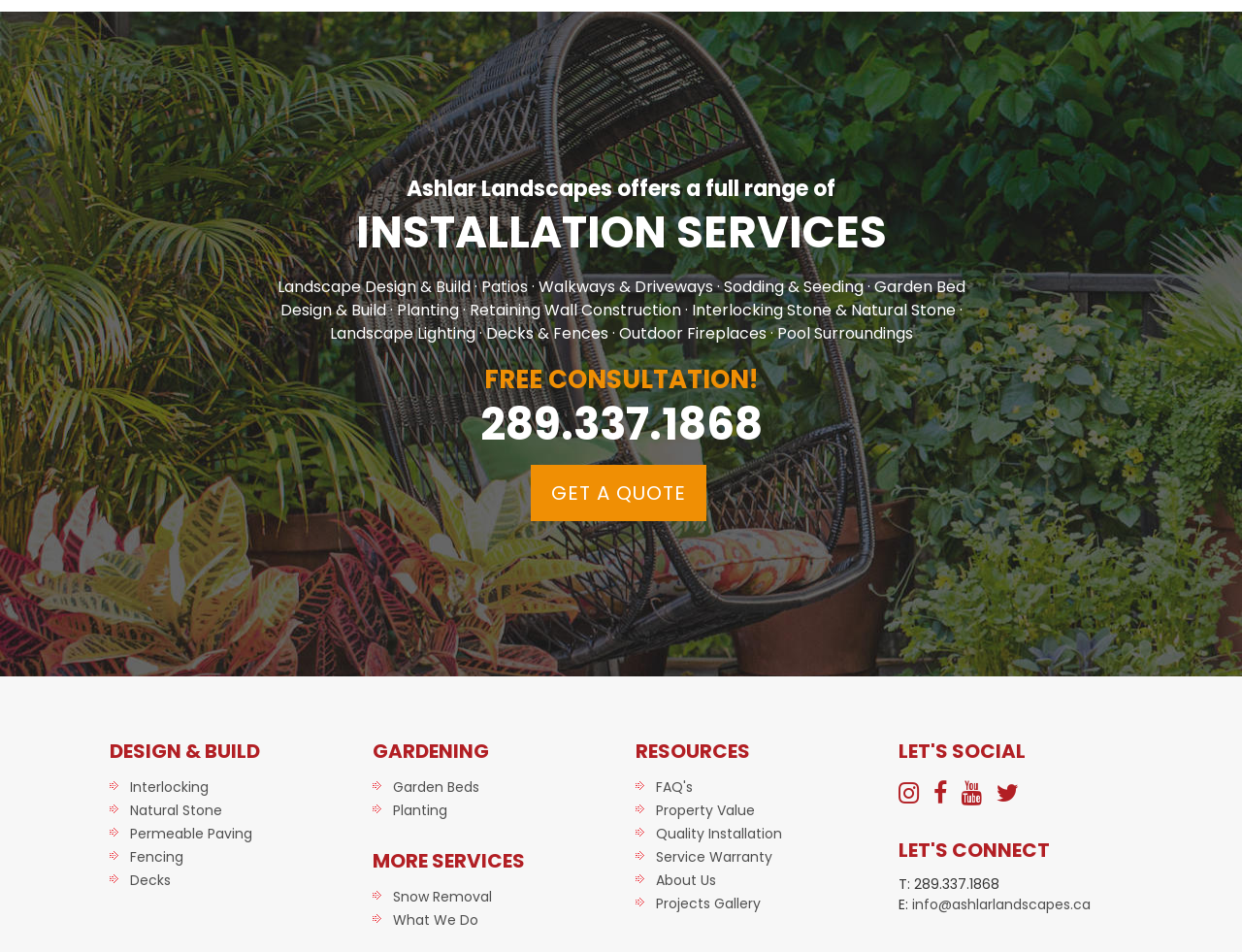Identify the bounding box coordinates of the section to be clicked to complete the task described by the following instruction: "Learn about installation services". The coordinates should be four float numbers between 0 and 1, formatted as [left, top, right, bottom].

[0.212, 0.188, 0.788, 0.21]